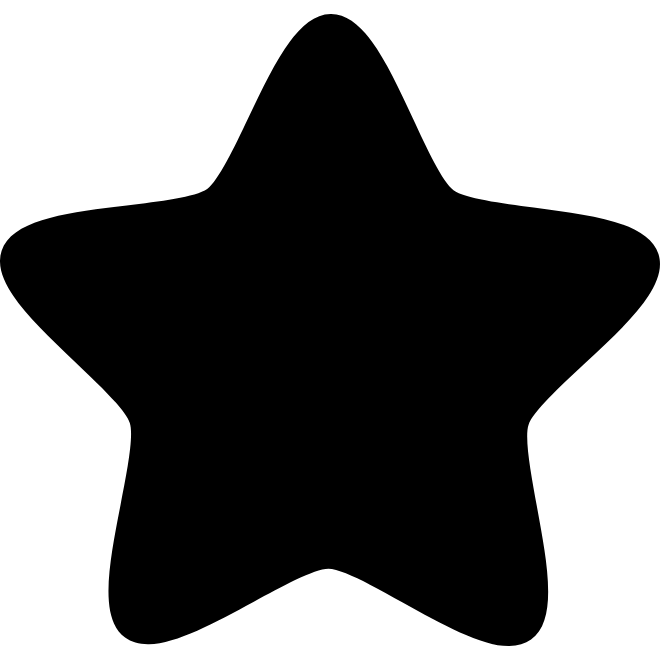Use a single word or phrase to answer the question: What is the star often associated with?

Excellence and recognition